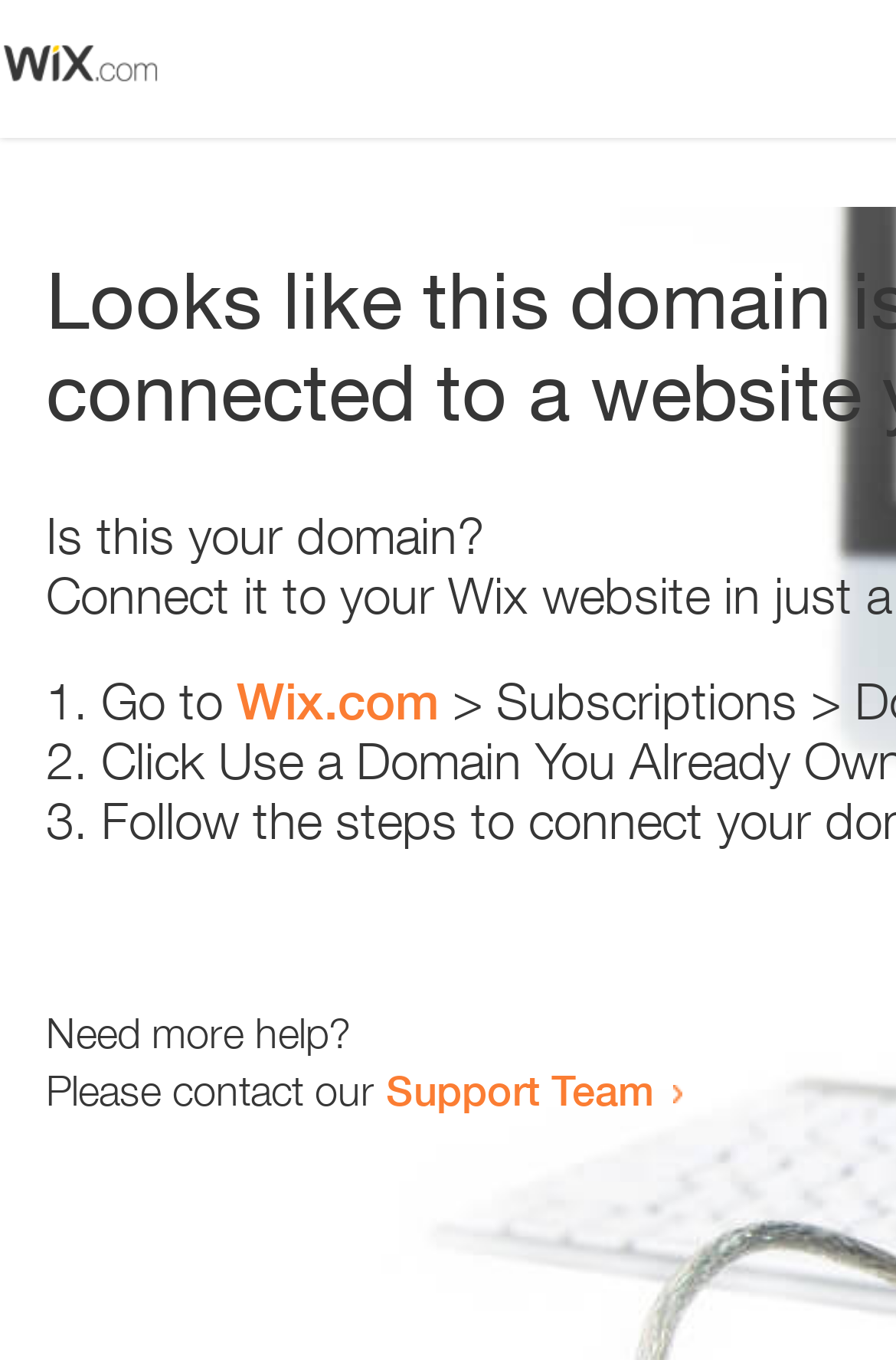Determine the webpage's heading and output its text content.

Looks like this domain isn't
connected to a website yet